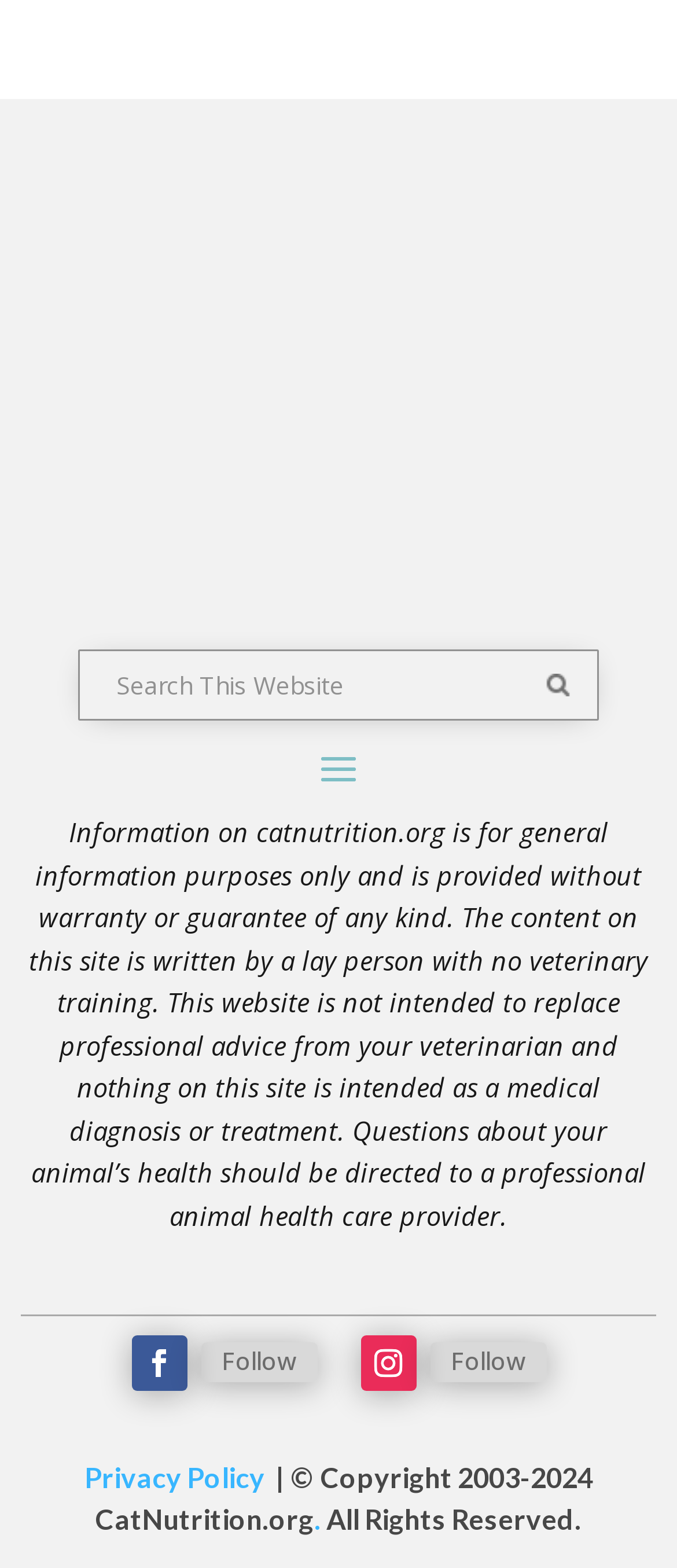What is the last link at the bottom of the webpage?
Provide a one-word or short-phrase answer based on the image.

Privacy Policy